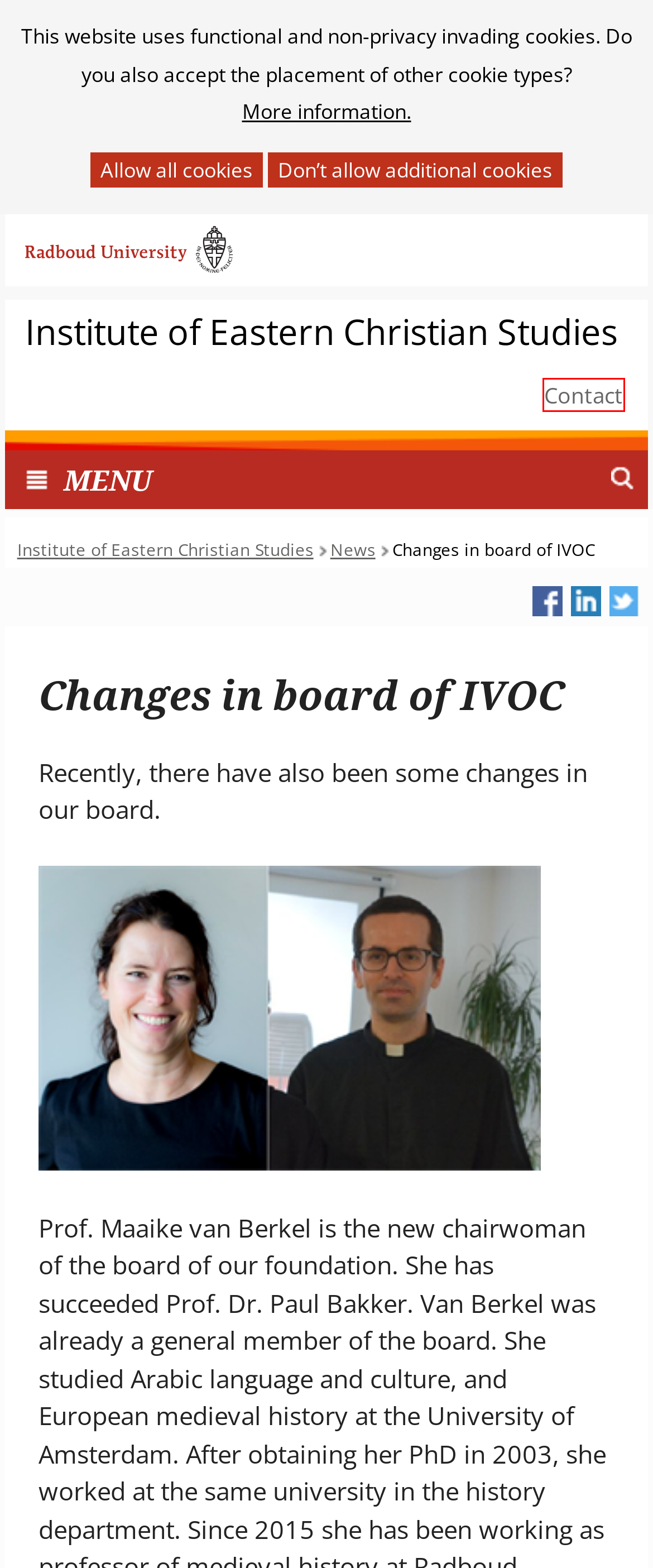You are looking at a webpage screenshot with a red bounding box around an element. Pick the description that best matches the new webpage after interacting with the element in the red bounding box. The possible descriptions are:
A. Conference on Global Orthodoxy - Institute of Eastern Christian Studies
B. Privacy & Cookies - Institute of Eastern Christian Studies
C. Radboud University | You have a part to play
D. News - Institute of Eastern Christian Studies
E. Endowed chair "Orthodoxy, Human Rights, Peace Studies” - Institute of Eastern Christian Studies
F. Institute of Eastern Christian Studies - Institute of Eastern Christian Studies
G. Publication research Ayla Kivits and Loes van Beuningen - Institute of Eastern Christian Studies
H. Contact - Institute of Eastern Christian Studies

H